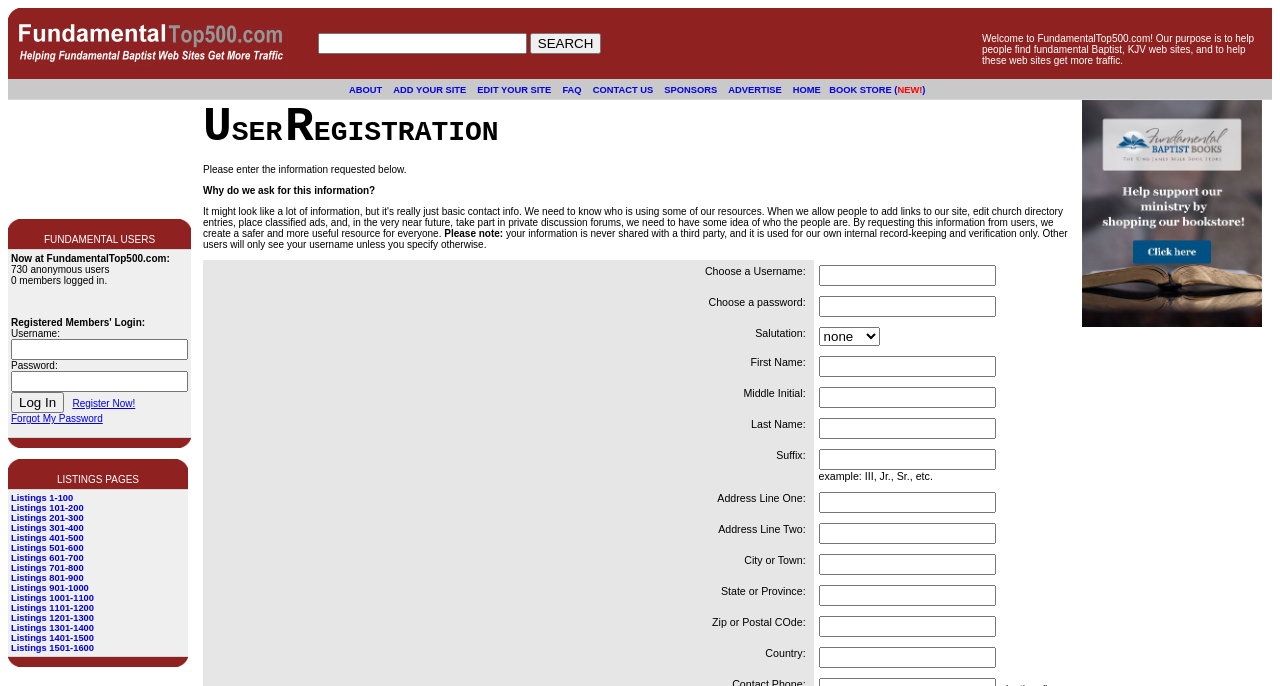Predict the bounding box coordinates of the area that should be clicked to accomplish the following instruction: "Search for fundamental Baptist sites". The bounding box coordinates should consist of four float numbers between 0 and 1, i.e., [left, top, right, bottom].

[0.248, 0.047, 0.412, 0.078]